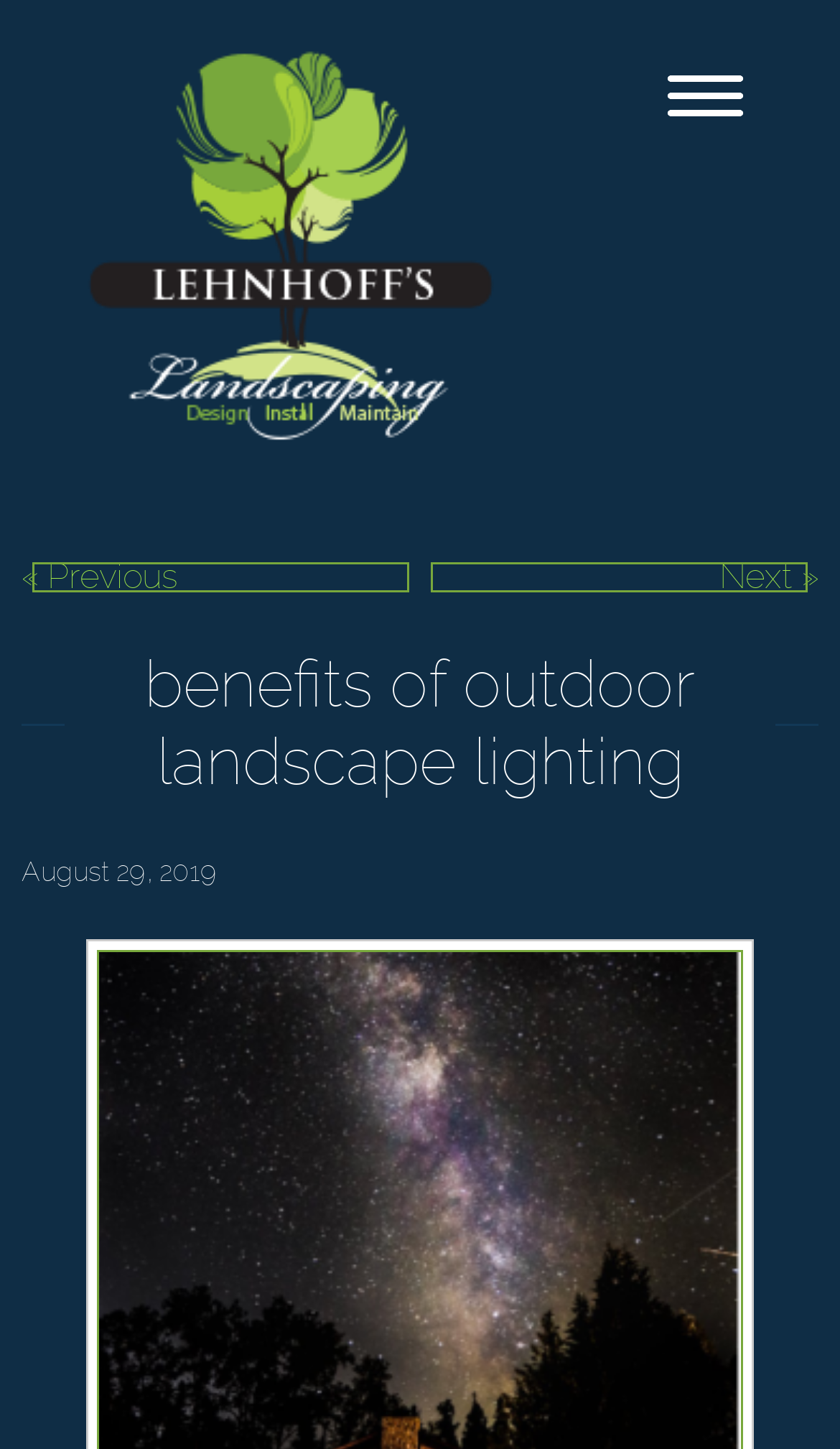Locate the bounding box of the UI element described in the following text: "parent_node: CLOSE MENU".

[0.103, 0.03, 0.603, 0.336]